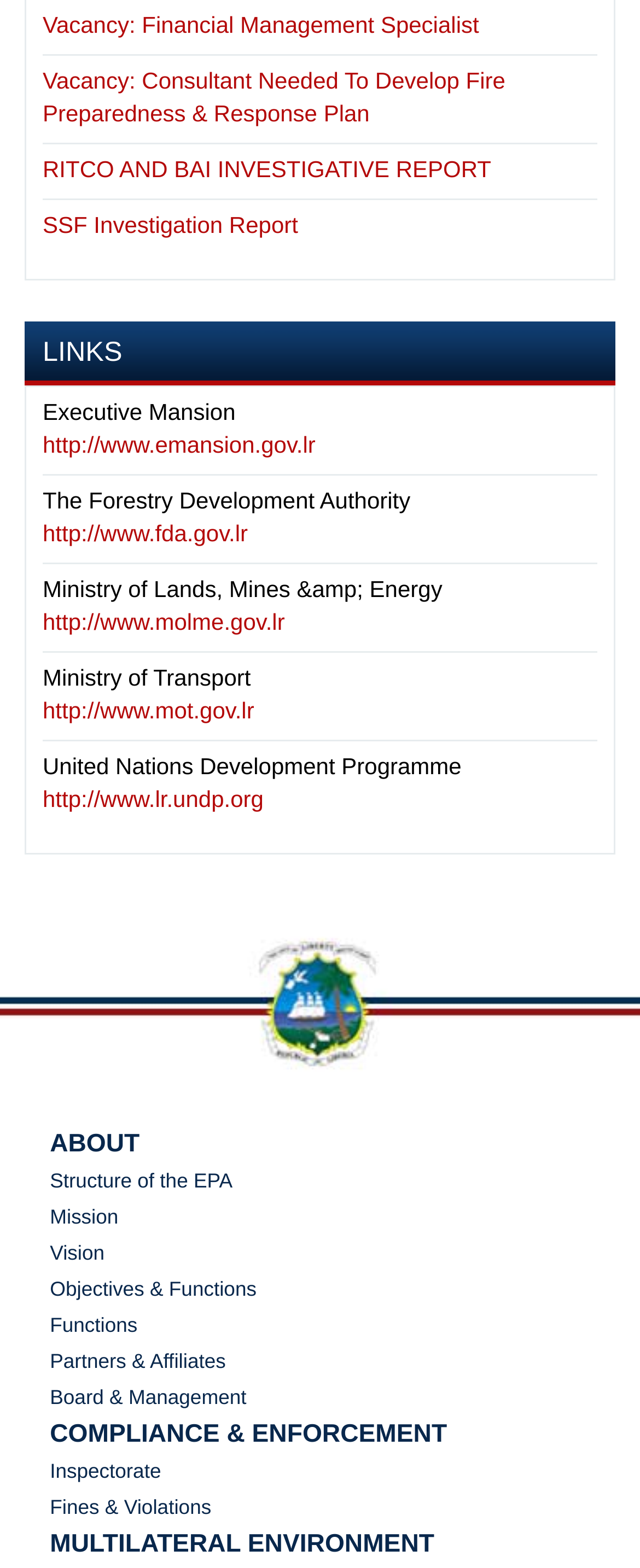Please give a one-word or short phrase response to the following question: 
What is the title of the last link in the 'ABOUT' section?

Functions